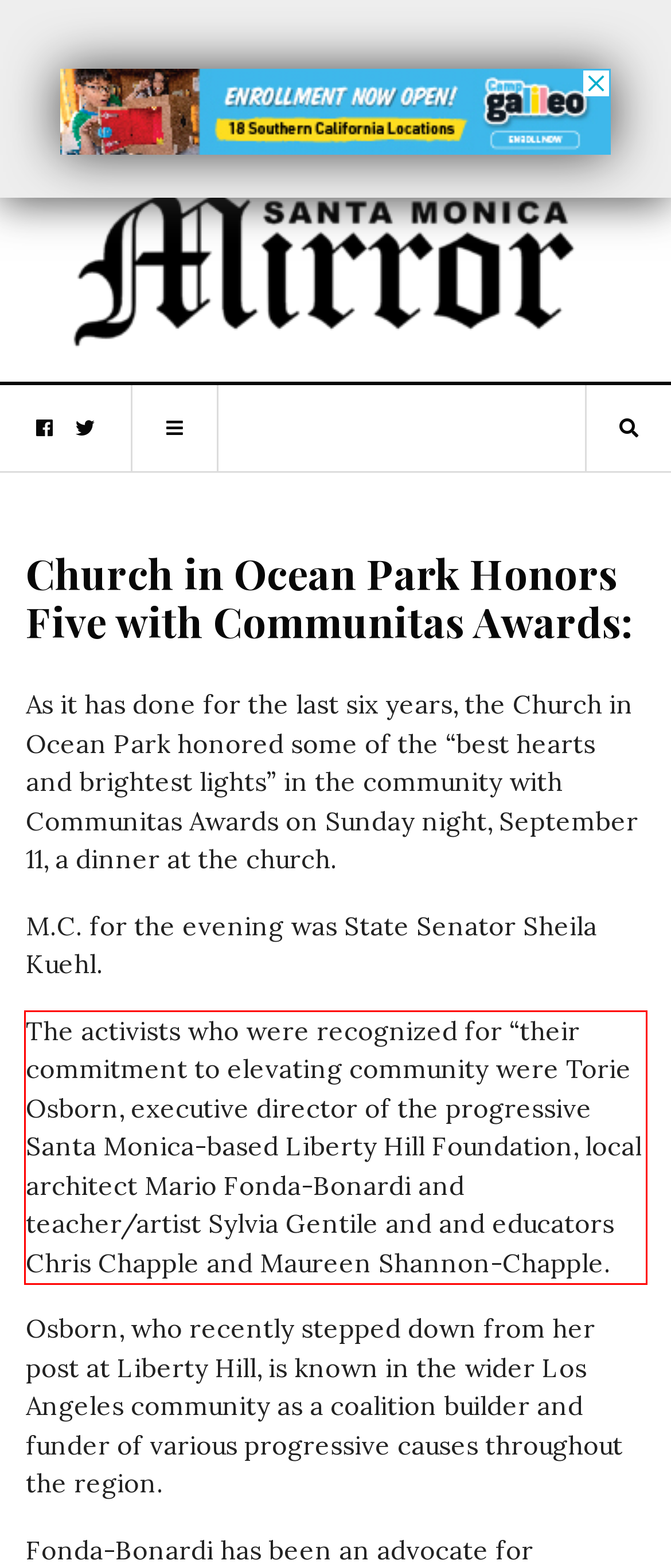Please examine the webpage screenshot and extract the text within the red bounding box using OCR.

The activists who were recognized for “their commitment to elevating community were Torie Osborn, executive director of the progressive Santa Monica-based Liberty Hill Foundation, local architect Mario Fonda-Bonardi and teacher/artist Sylvia Gentile and and educators Chris Chapple and Maureen Shannon-Chapple.